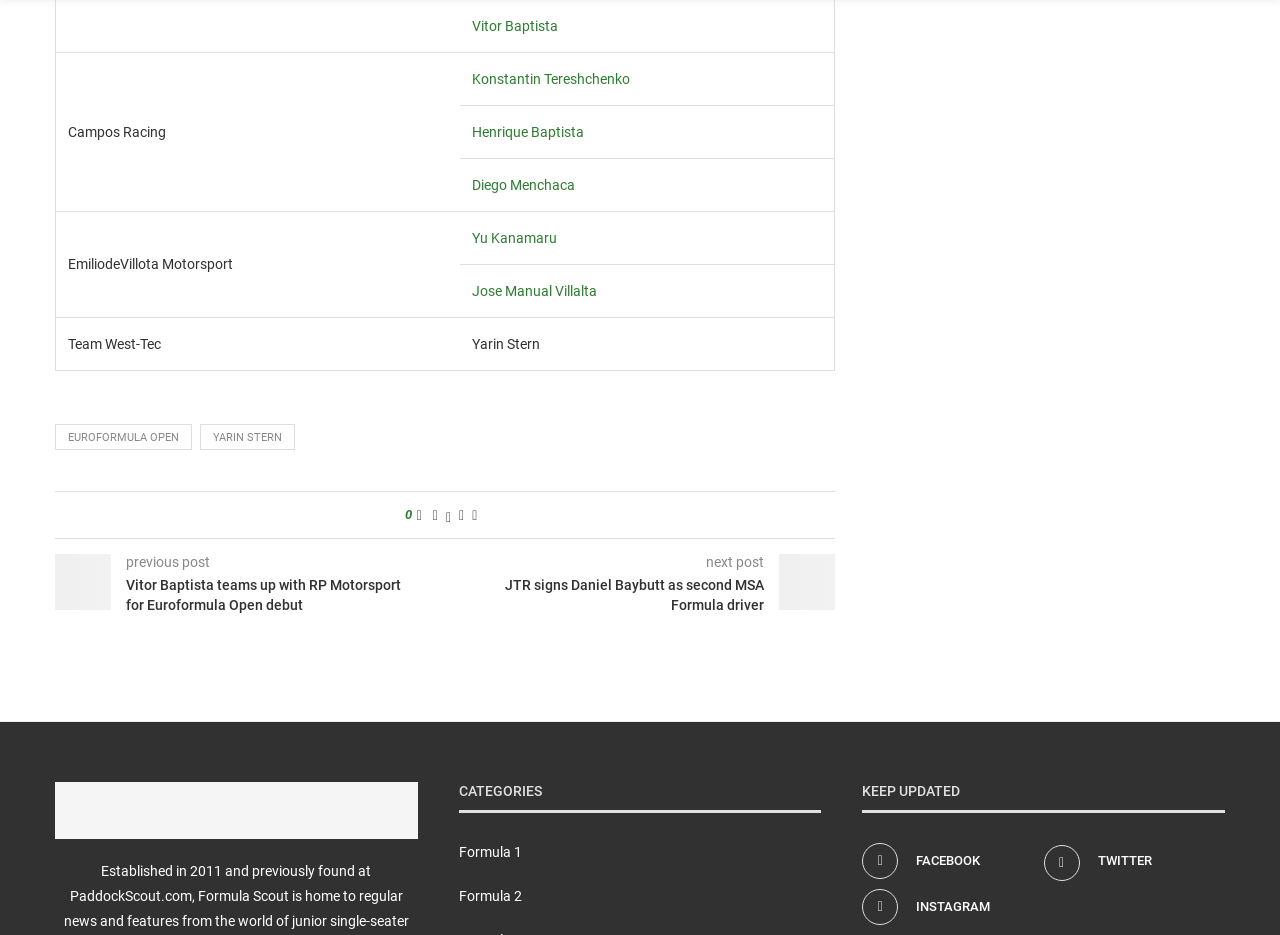Could you specify the bounding box coordinates for the clickable section to complete the following instruction: "Visit the EUROFORMULA OPEN page"?

[0.043, 0.453, 0.15, 0.481]